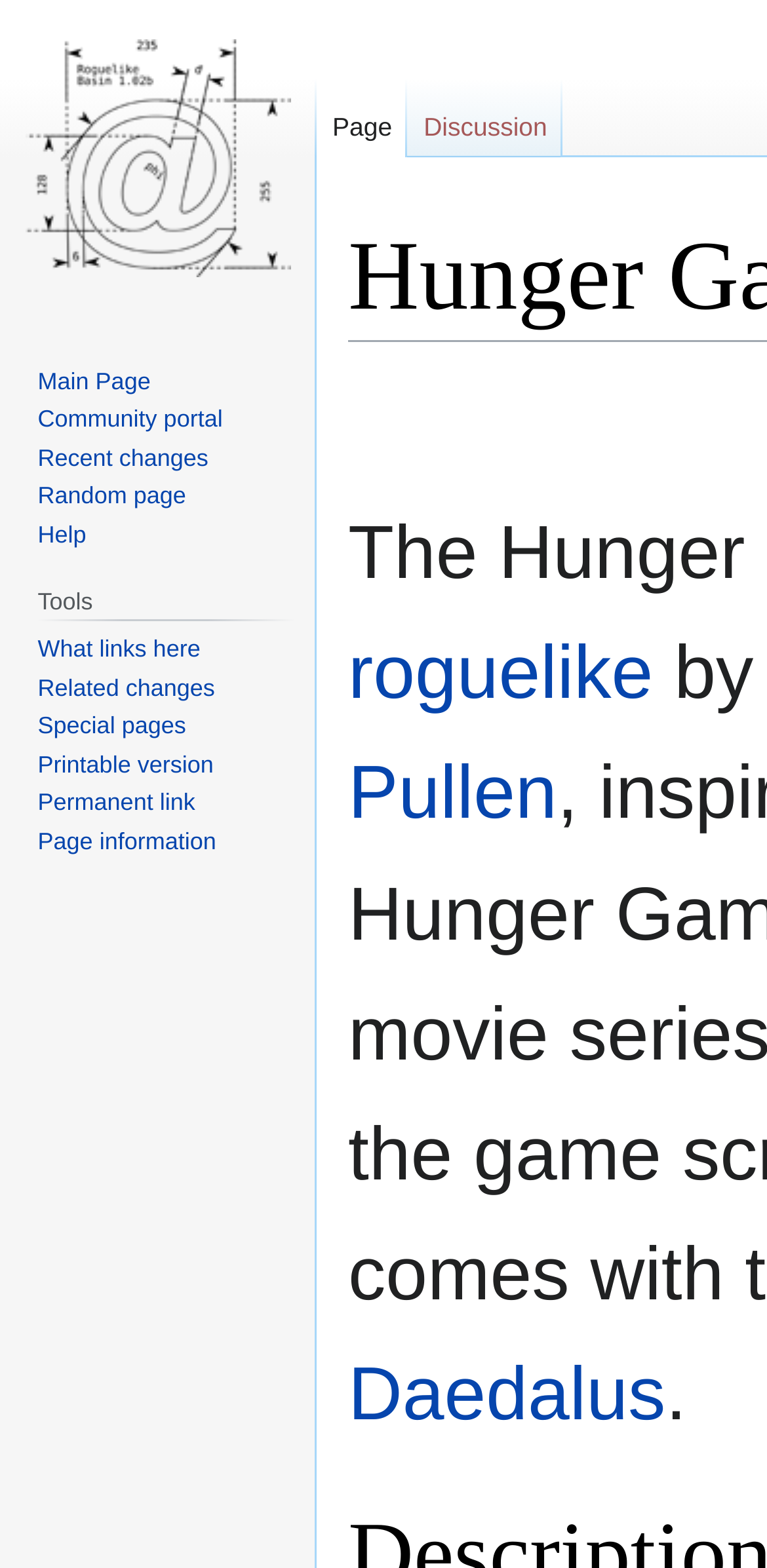Please locate the bounding box coordinates of the element that should be clicked to complete the given instruction: "View recent changes".

[0.049, 0.283, 0.272, 0.301]